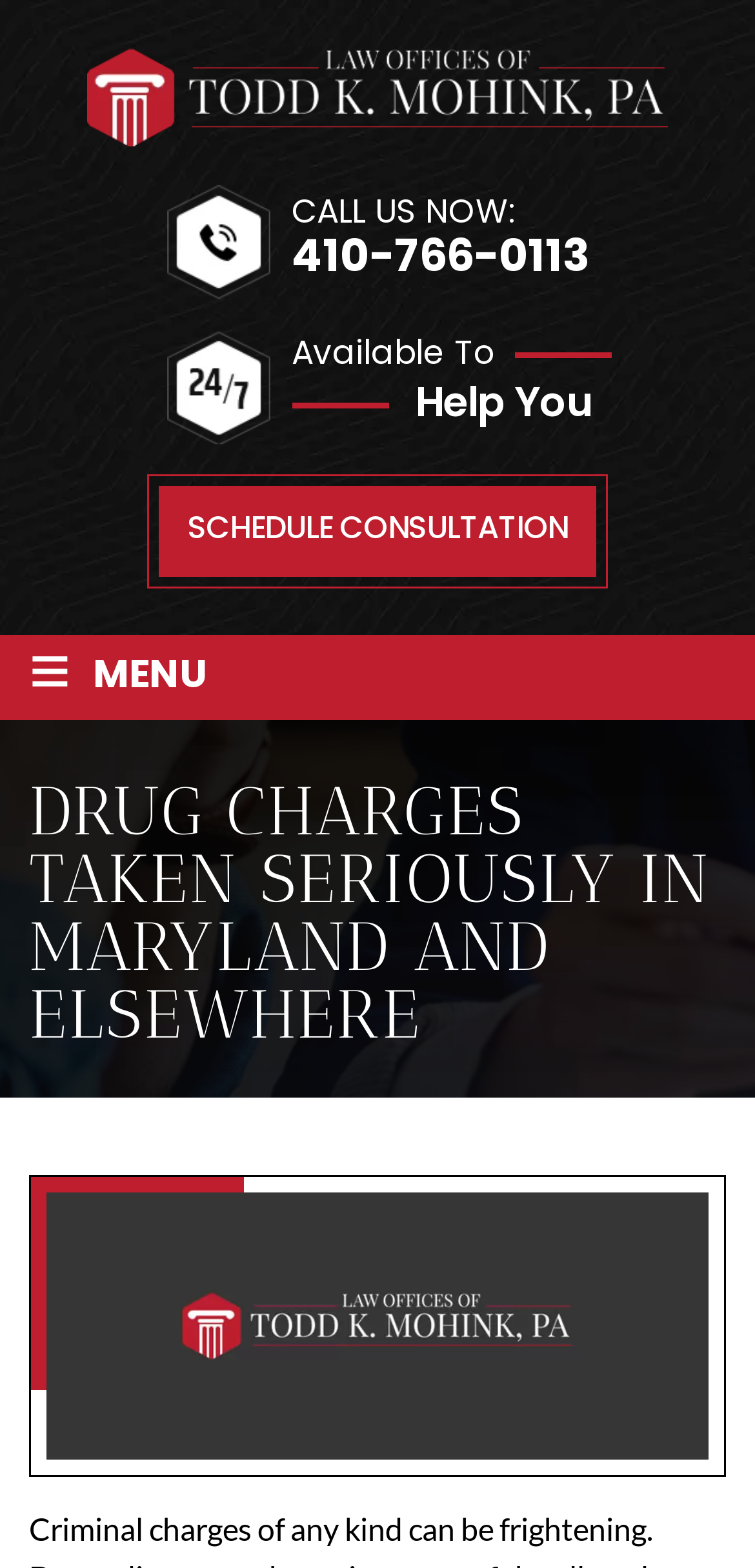Answer the question below using just one word or a short phrase: 
What is the purpose of the webpage?

To provide legal help